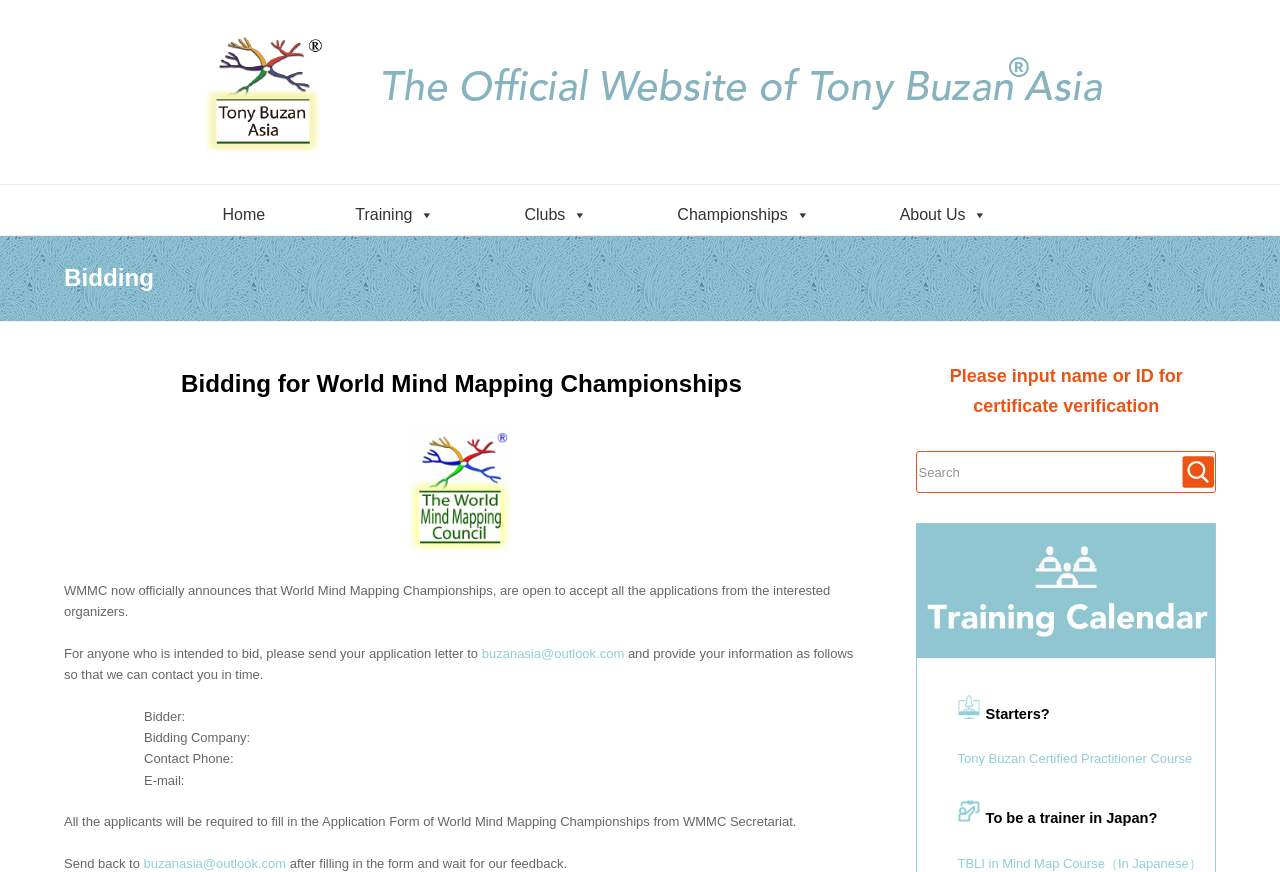Given the element description: "alt="TONY BUZAN-INVENTOR OF MIND MAPS"", predict the bounding box coordinates of this UI element. The coordinates must be four float numbers between 0 and 1, given as [left, top, right, bottom].

[0.138, 0.006, 0.862, 0.205]